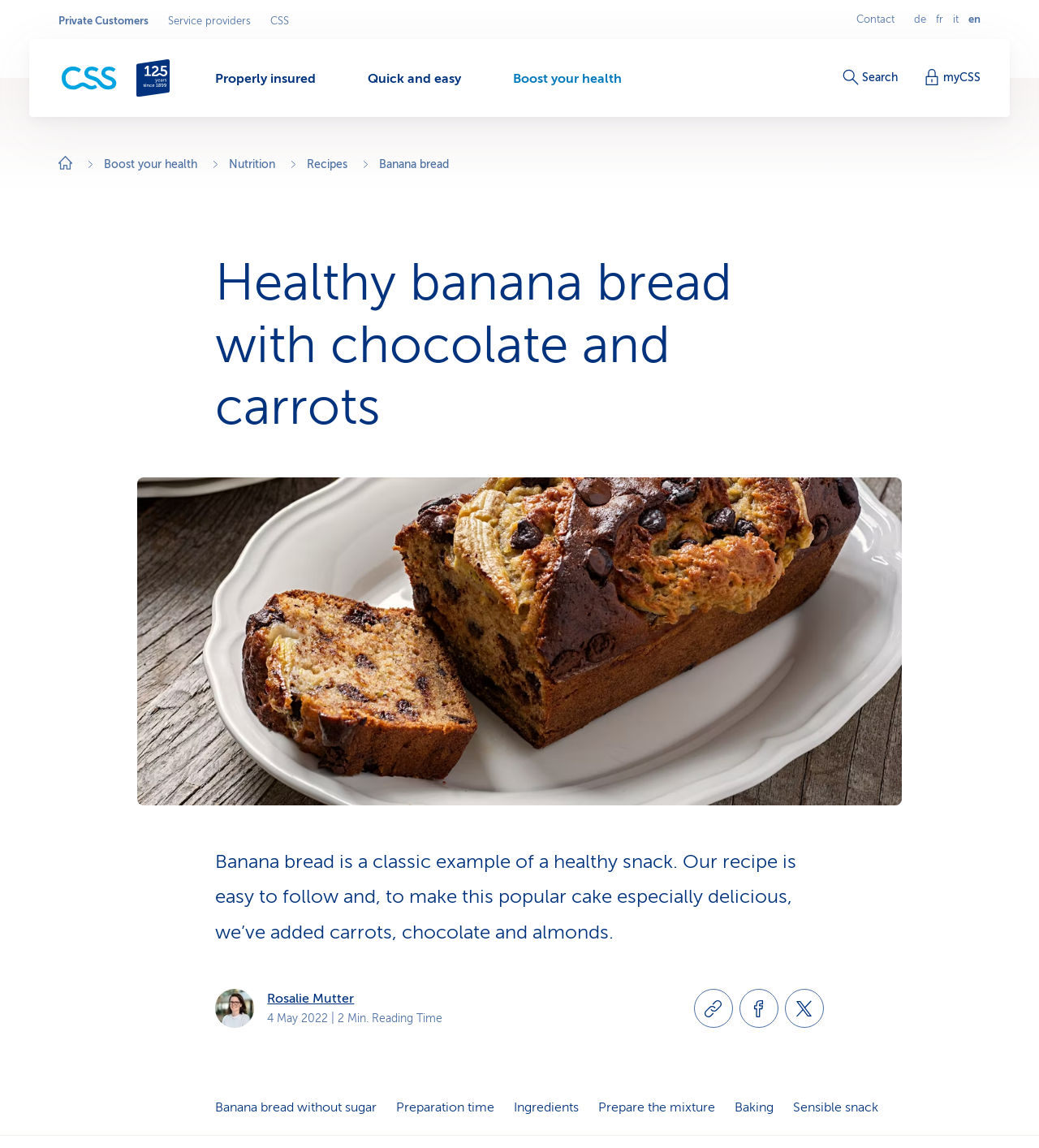Using the format (top-left x, top-left y, bottom-right x, bottom-right y), provide the bounding box coordinates for the described UI element. All values should be floating point numbers between 0 and 1: alt="Copy link" aria-label="Copy link"

[0.668, 0.862, 0.705, 0.896]